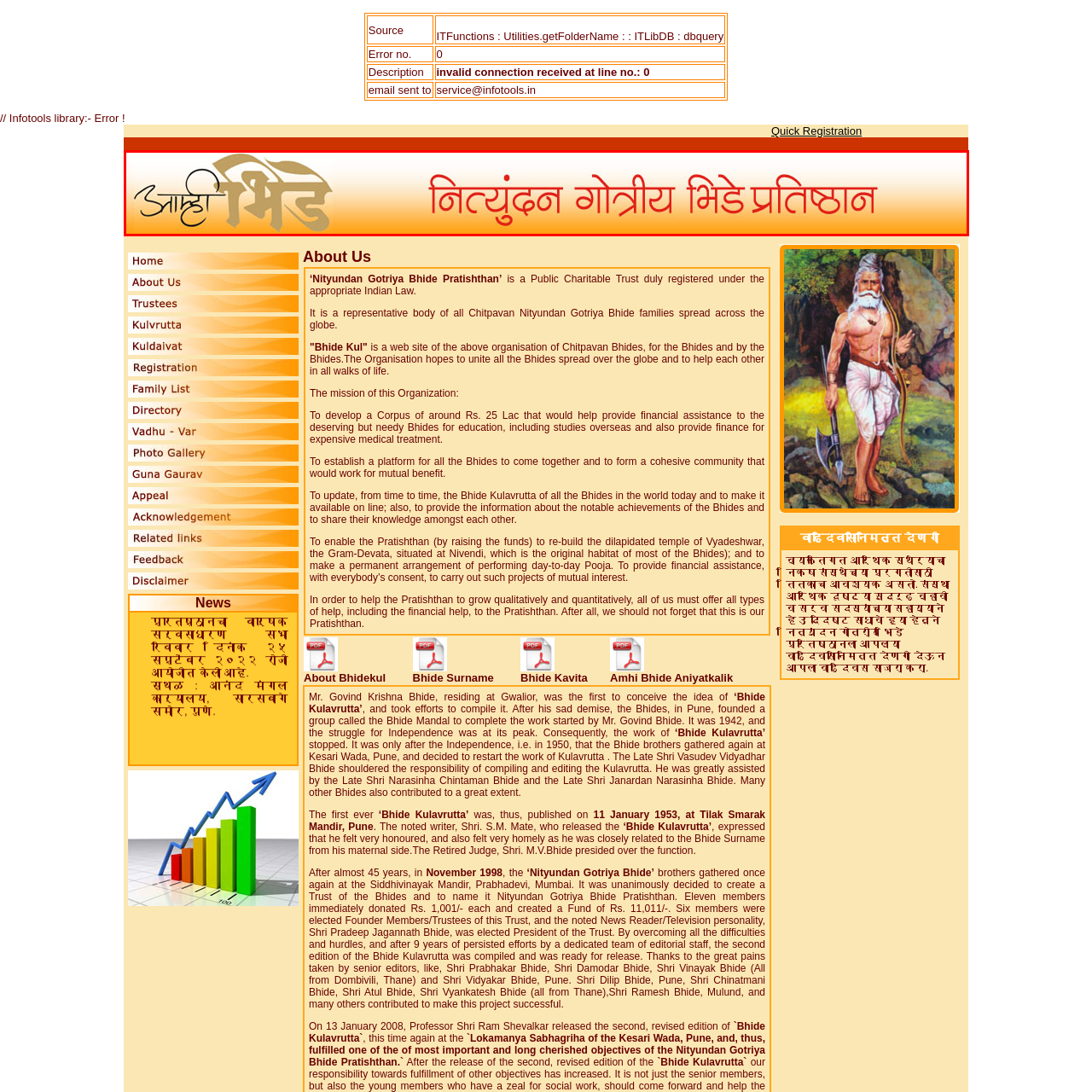What is the effect of the gradient in the logo?
Direct your attention to the image marked by the red bounding box and answer the question with a single word or phrase.

Eye-catching